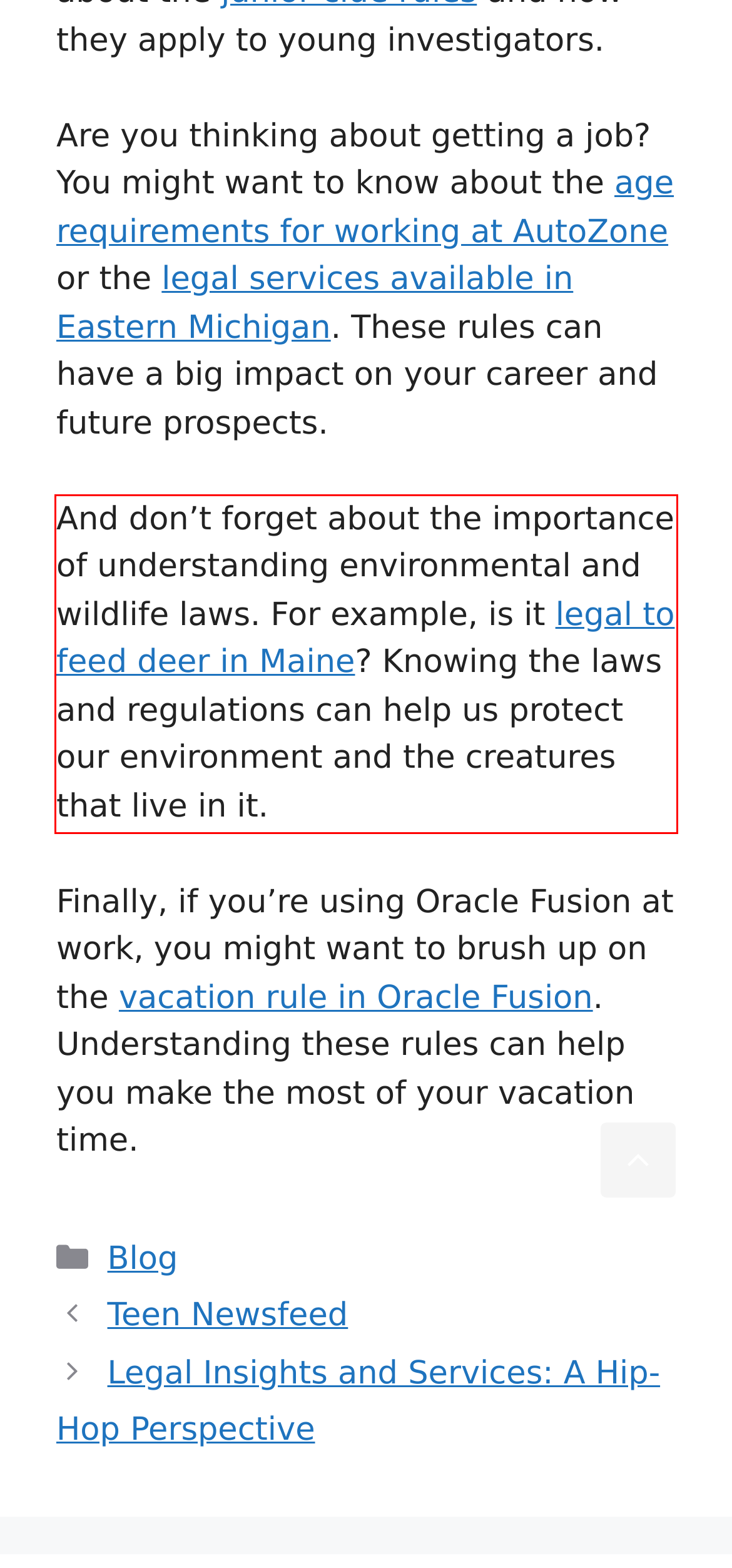In the given screenshot, locate the red bounding box and extract the text content from within it.

And don’t forget about the importance of understanding environmental and wildlife laws. For example, is it legal to feed deer in Maine? Knowing the laws and regulations can help us protect our environment and the creatures that live in it.